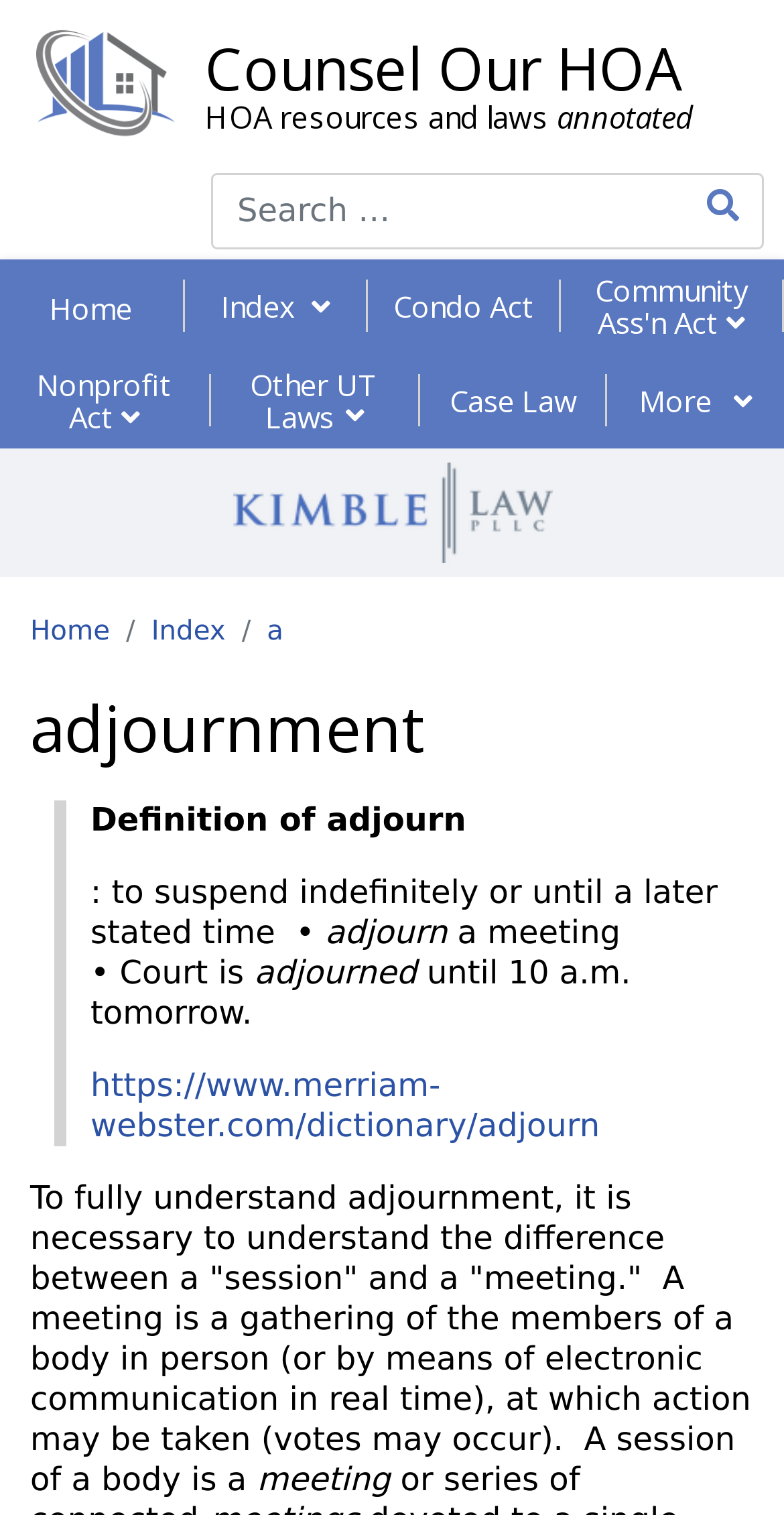Determine the bounding box coordinates for the region that must be clicked to execute the following instruction: "Search for a term".

[0.013, 0.114, 0.987, 0.165]